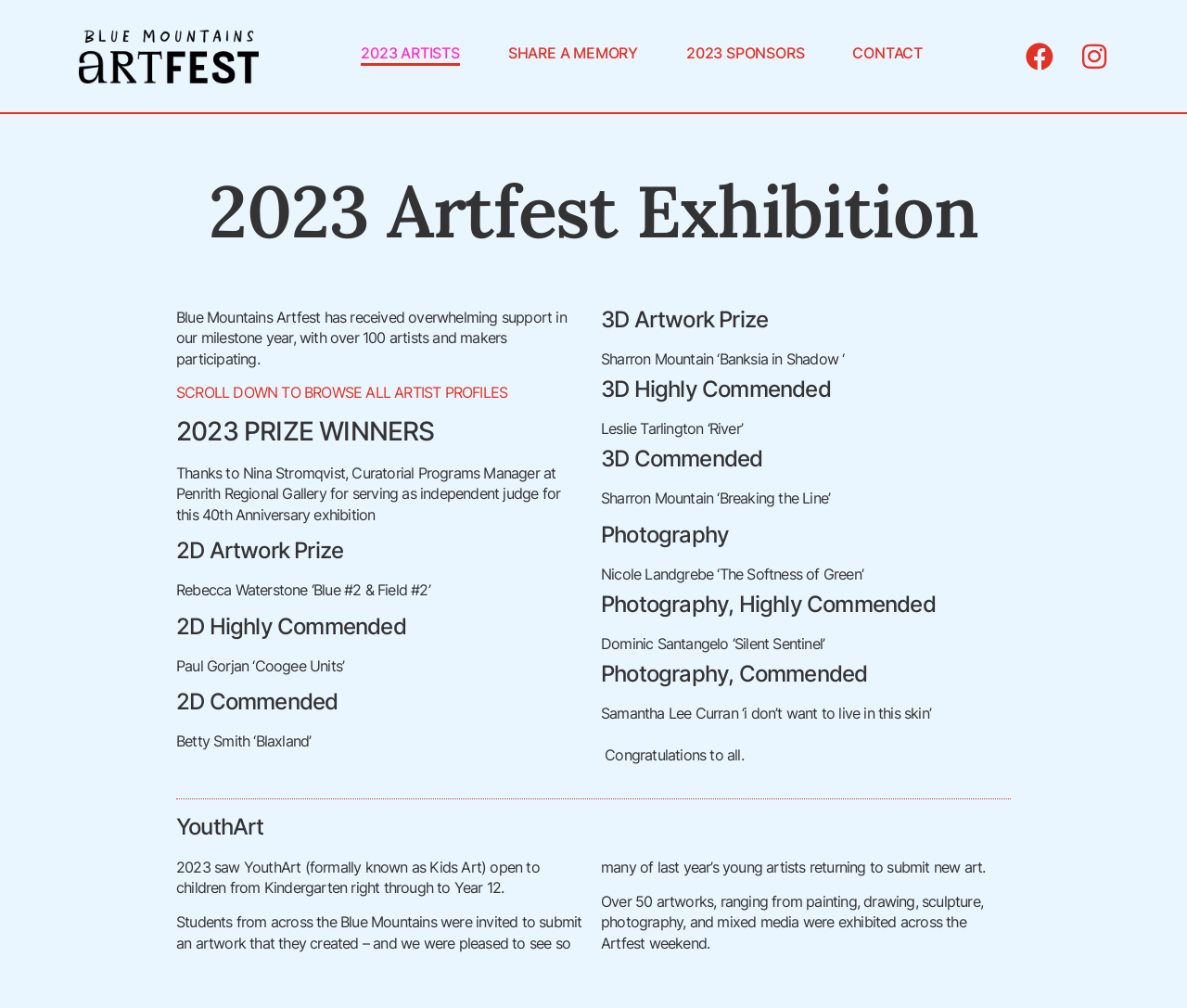Identify the bounding box for the UI element that is described as follows: "Facebook".

[0.864, 0.042, 0.887, 0.07]